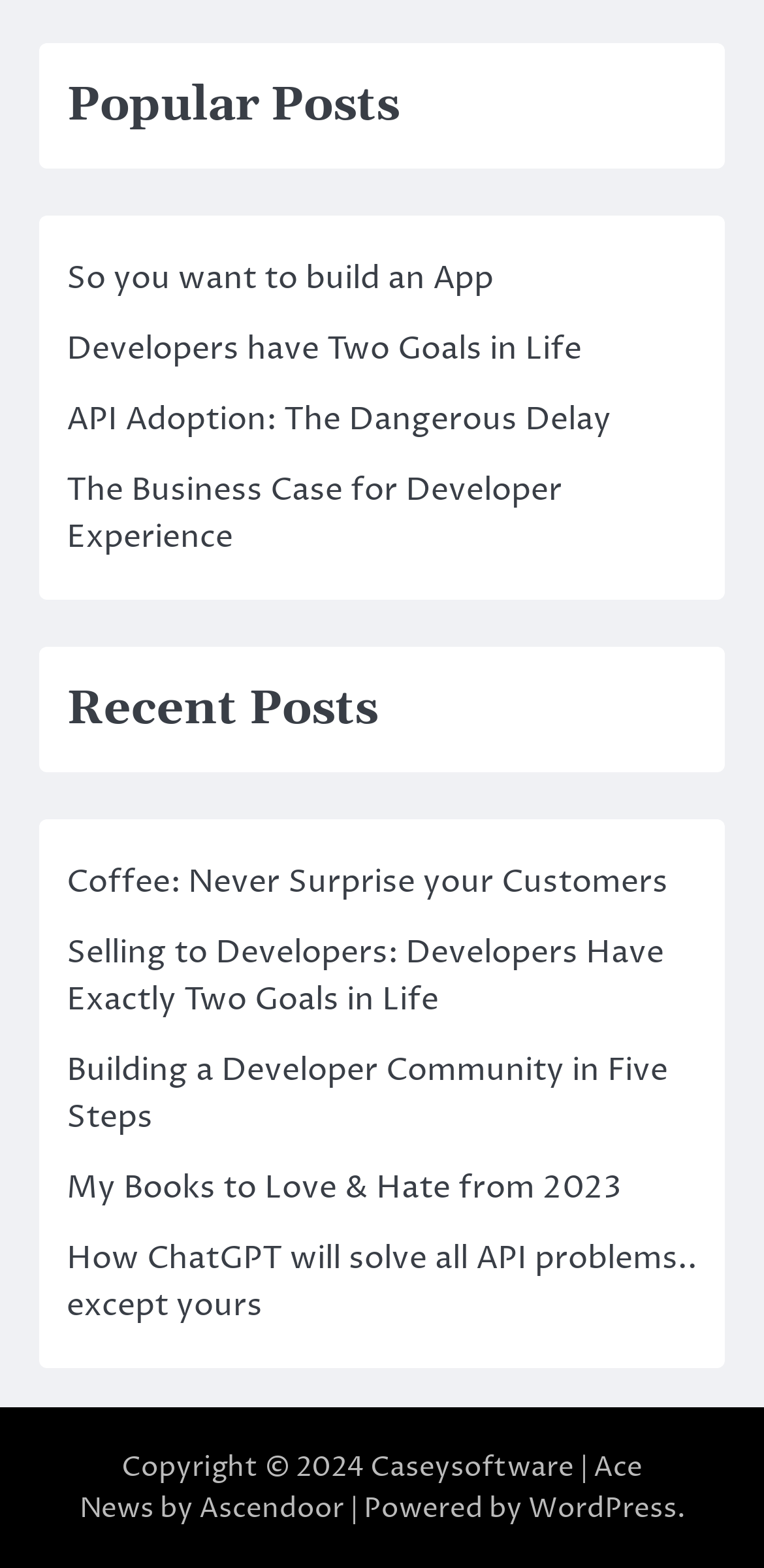Please determine the bounding box coordinates of the area that needs to be clicked to complete this task: 'explore recent posts'. The coordinates must be four float numbers between 0 and 1, formatted as [left, top, right, bottom].

[0.087, 0.43, 0.913, 0.475]